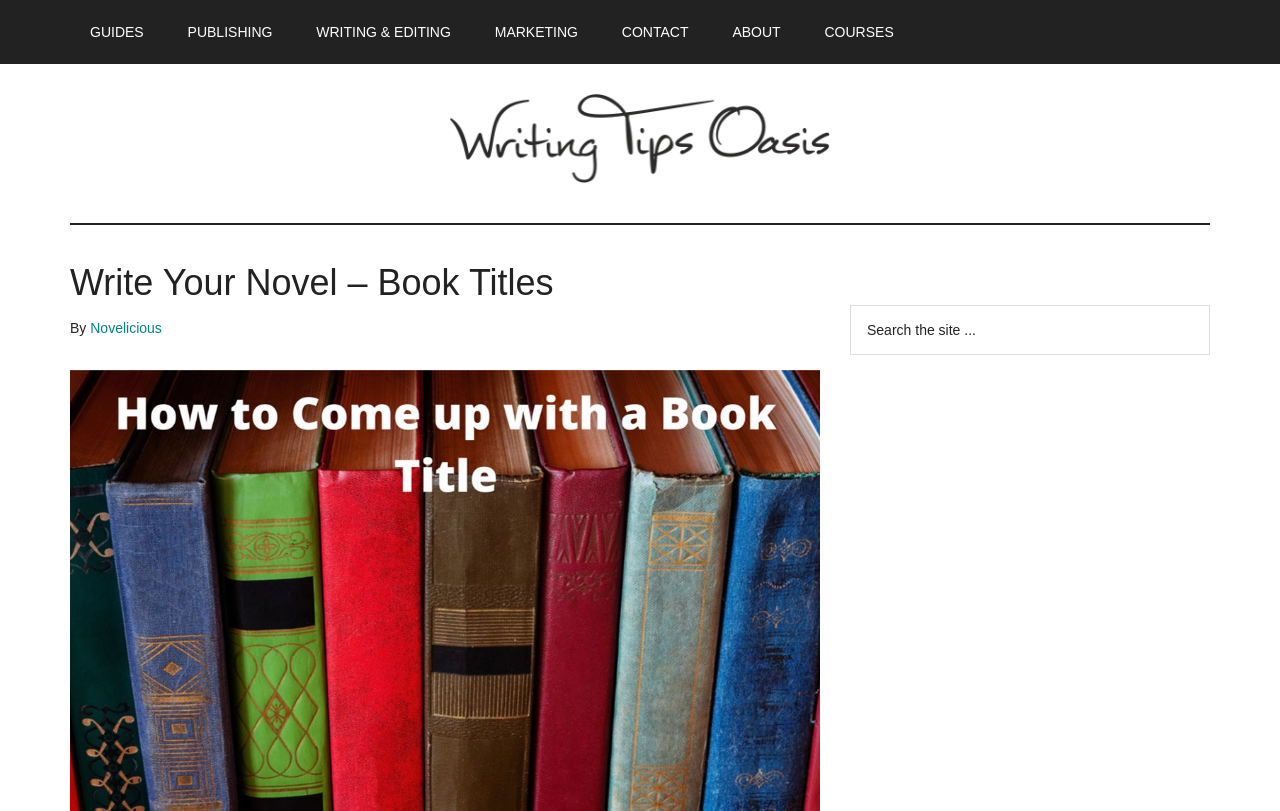What is the author of the current post?
Using the information from the image, answer the question thoroughly.

I determined the answer by looking at the link element with the text 'Novelicious' and the static text element with the text 'By', which suggests that Novelicious is the author of the current post.